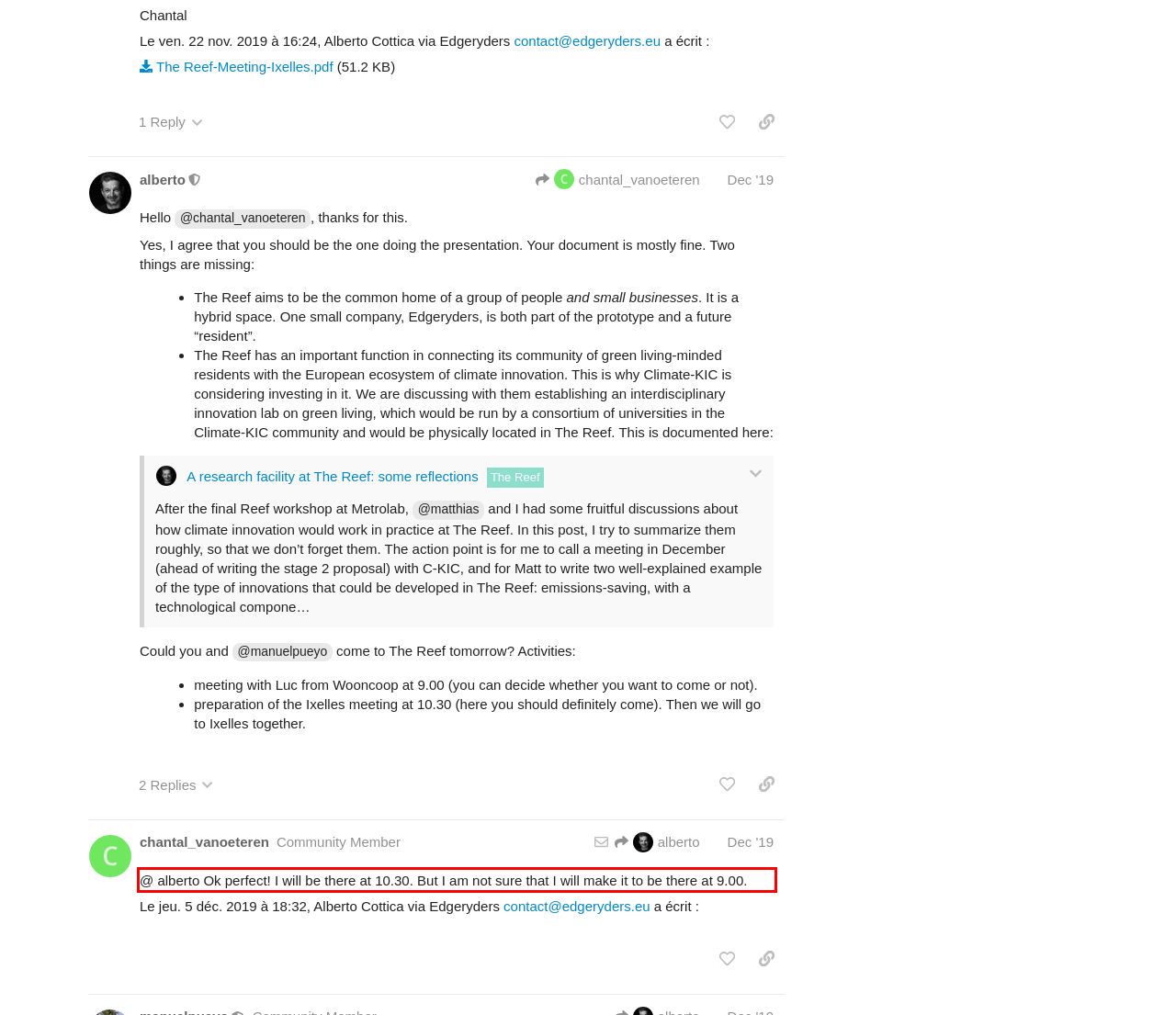Locate the red bounding box in the provided webpage screenshot and use OCR to determine the text content inside it.

@ alberto Ok perfect! I will be there at 10.30. But I am not sure that I will make it to be there at 9.00.